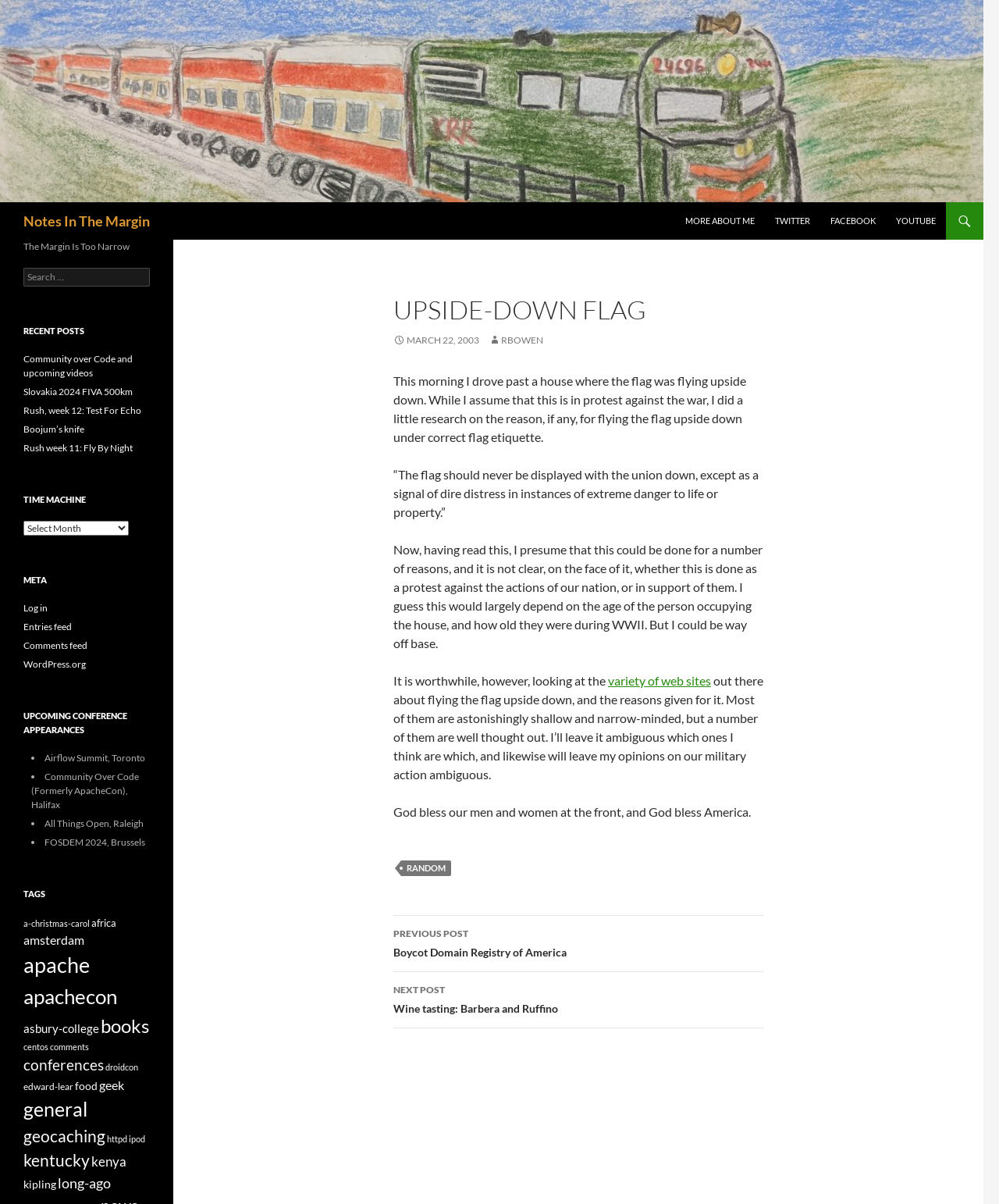Generate an in-depth caption that captures all aspects of the webpage.

The webpage is titled "upside-down flag | Notes In The Margin" and features a header section with a link to "Notes In The Margin" and an image with the same name. Below the header, there is a main section that contains an article with a heading "UPSIDE-DOWN FLAG" and a link to a date "MARCH 22, 2003". The article discusses the meaning of flying the flag upside down and its possible interpretations.

The article is followed by a series of links to other posts, including "PREVIOUS POST" and "NEXT POST", as well as a section titled "Post navigation". There is also a search bar and a section titled "The Margin Is Too Narrow" that contains links to recent posts, a time machine, and meta information.

On the left side of the page, there is a navigation menu with headings such as "RECENT POSTS", "TIME MACHINE", "META", and "UPCOMING CONFERENCE APPEARANCES". The menu contains links to various posts, conferences, and other information. There is also a section titled "TAGS" that lists various tags with the number of items associated with each tag.

Overall, the webpage appears to be a personal blog or journal with a focus on writing and sharing thoughts and experiences.